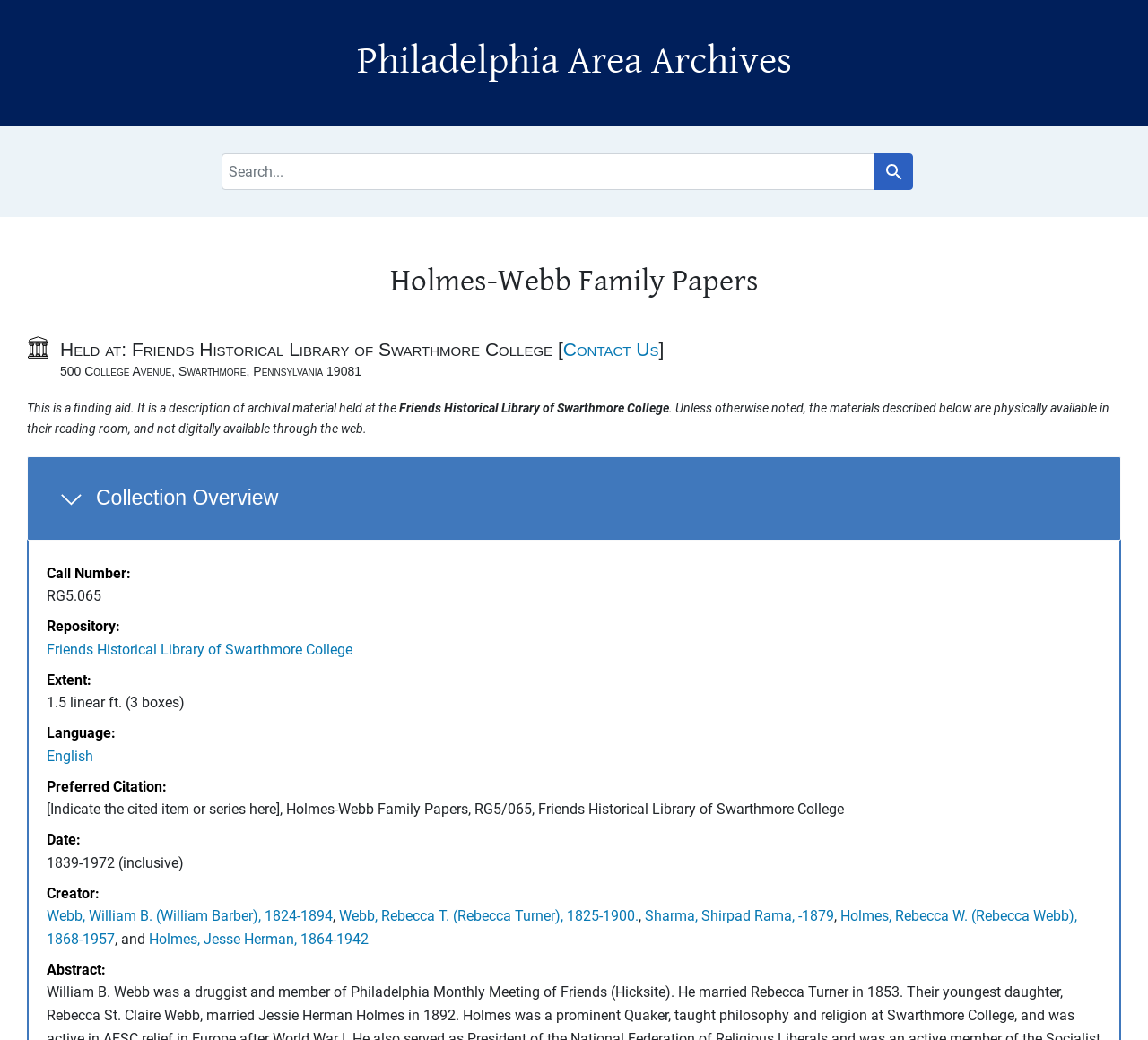Can you show the bounding box coordinates of the region to click on to complete the task described in the instruction: "View Collection Overview"?

[0.023, 0.439, 0.977, 0.52]